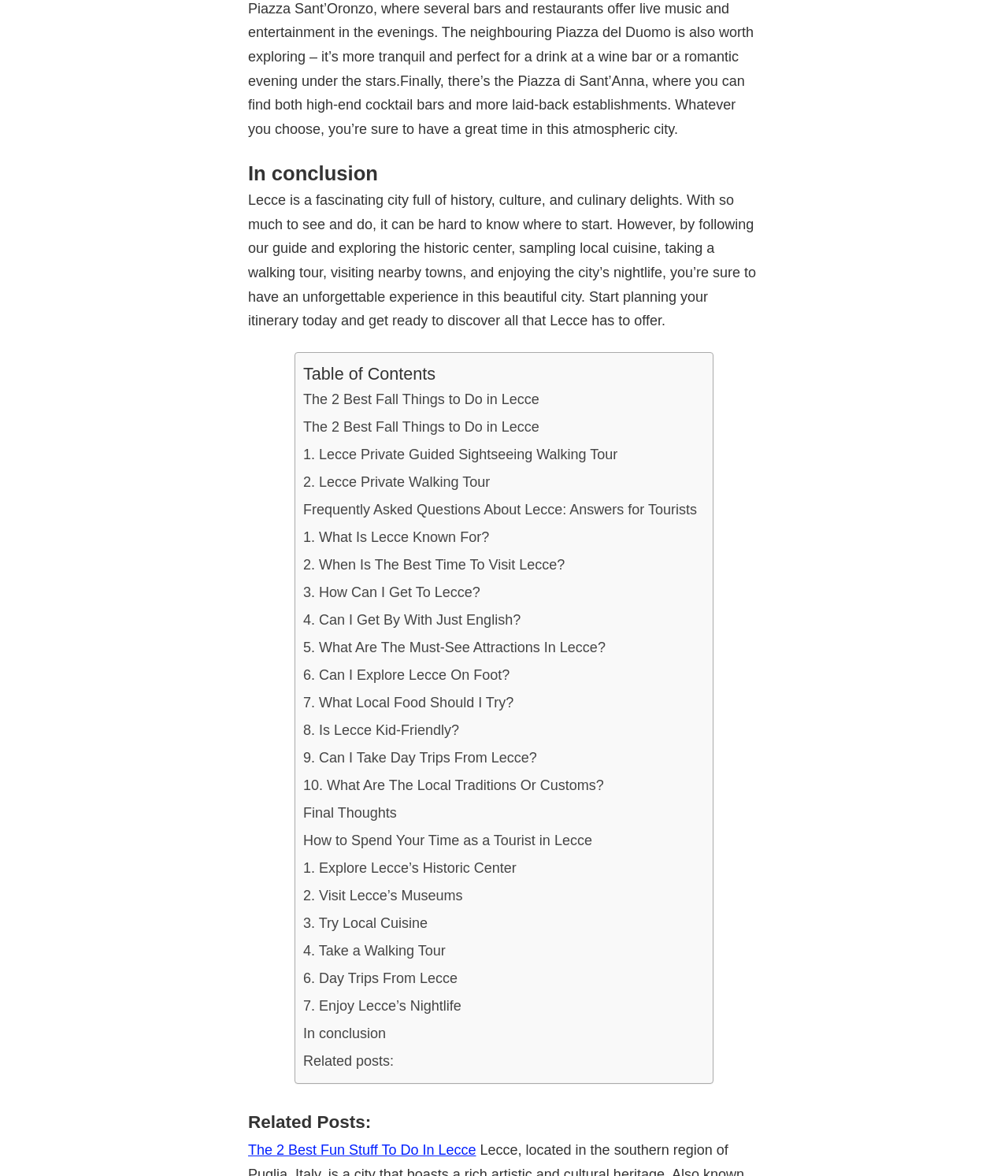Provide the bounding box coordinates of the UI element this sentence describes: "7. Enjoy Lecce’s Nightlife".

[0.301, 0.844, 0.458, 0.867]